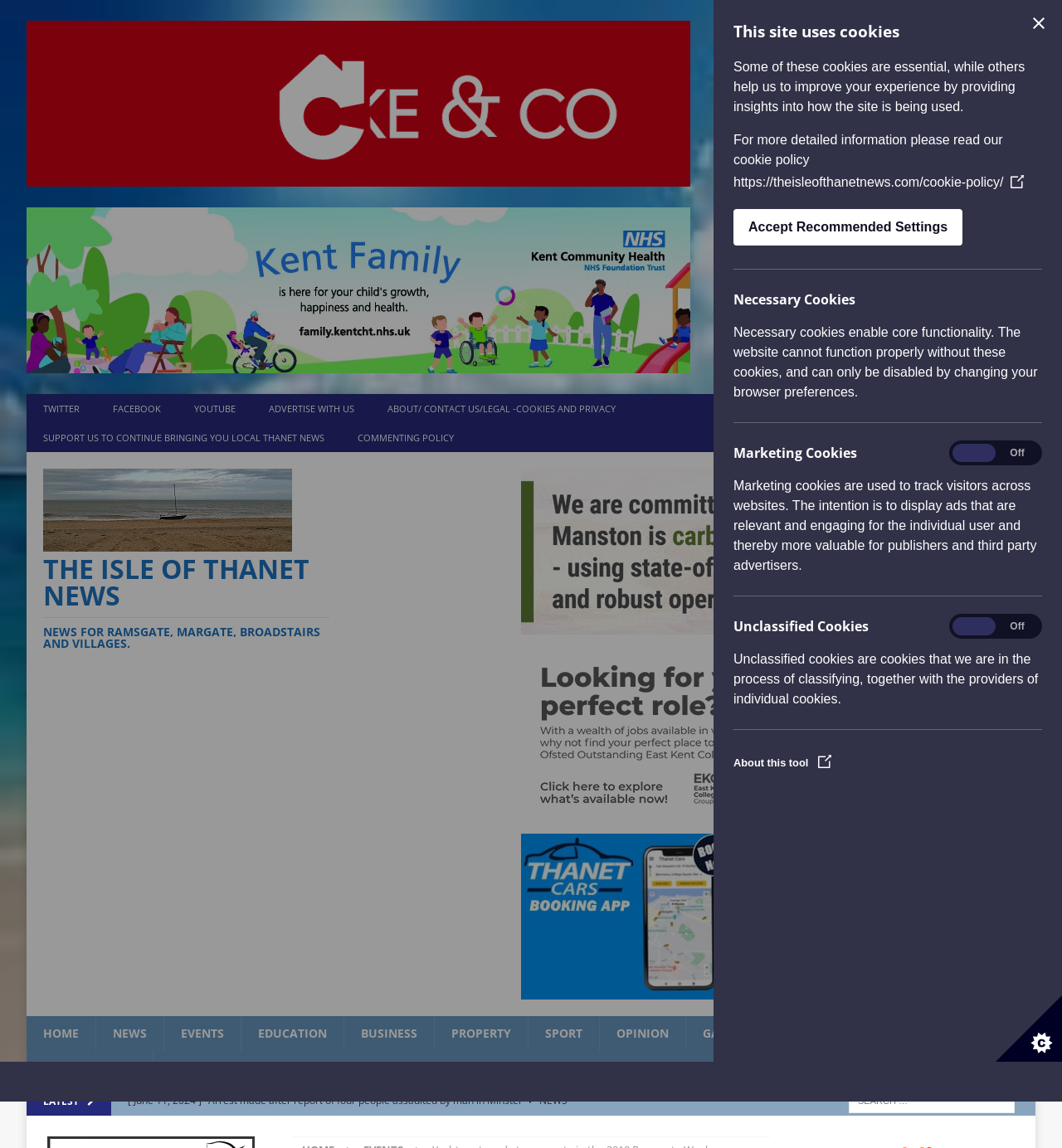Refer to the image and provide an in-depth answer to the question: 
What is the purpose of the search box?

The search box is located at the top right corner of the webpage and has a placeholder text 'Search for:'. This suggests that its purpose is to allow users to search for specific content within the website.